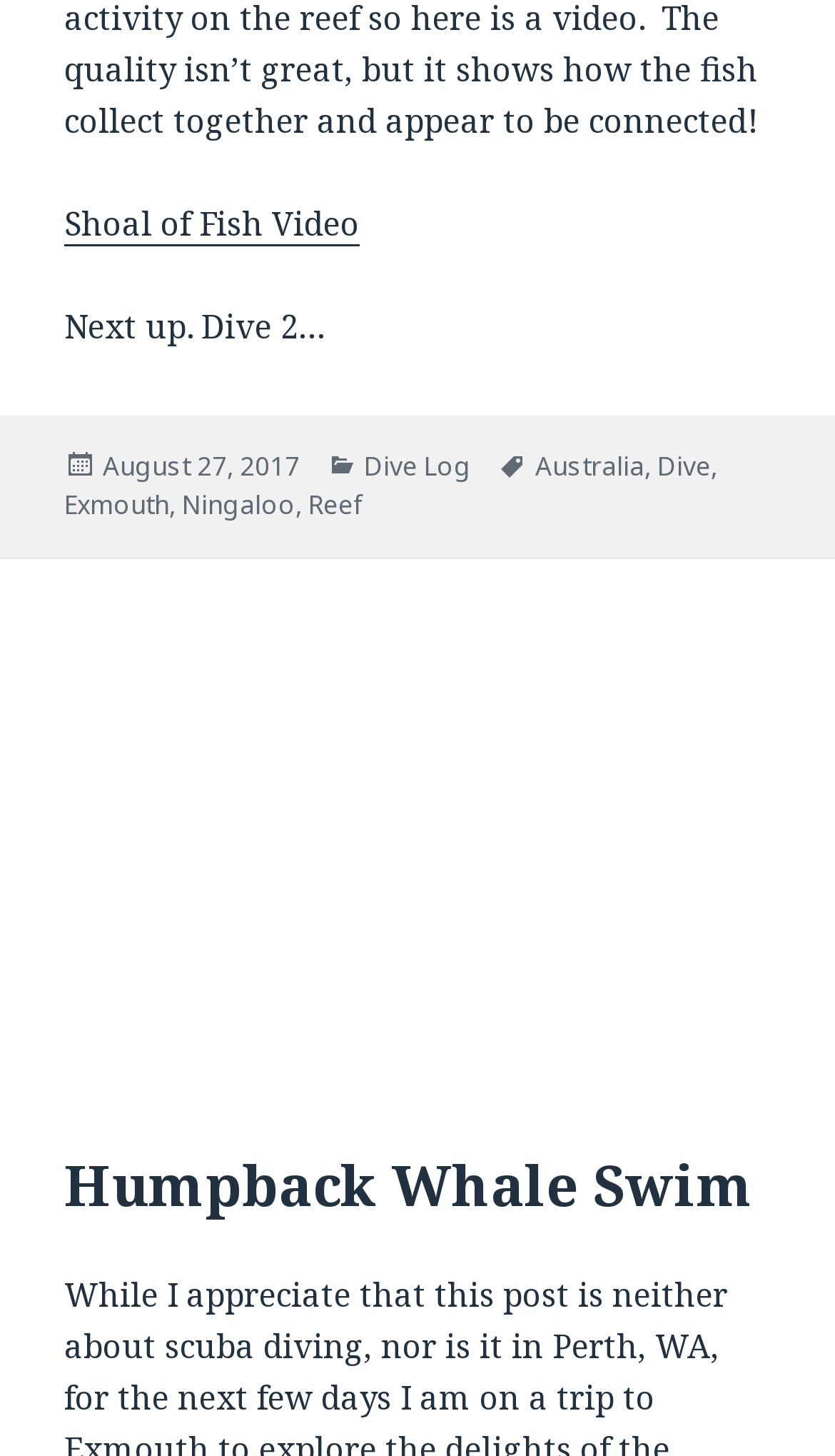Determine the bounding box of the UI element mentioned here: "Ningaloo". The coordinates must be in the format [left, top, right, bottom] with values ranging from 0 to 1.

[0.218, 0.334, 0.354, 0.36]